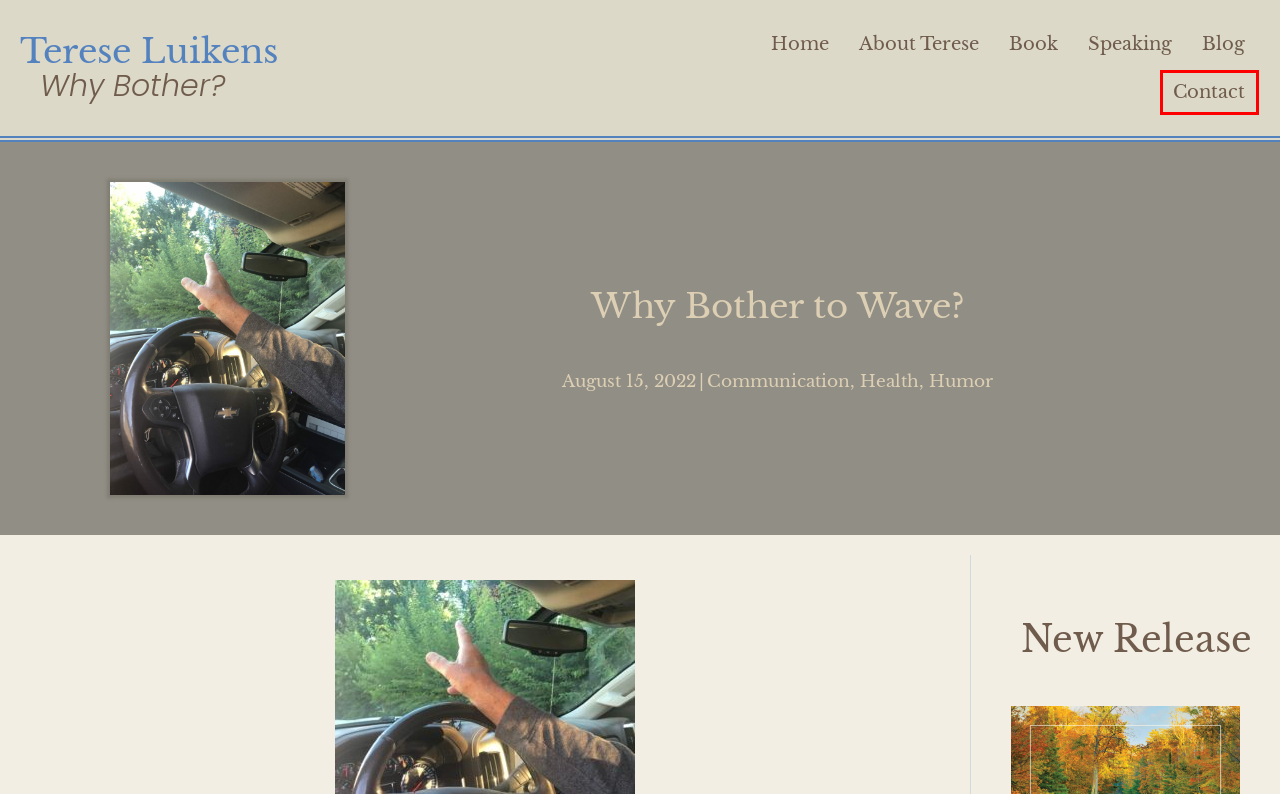Evaluate the webpage screenshot and identify the element within the red bounding box. Select the webpage description that best fits the new webpage after clicking the highlighted element. Here are the candidates:
A. Home - Terese Luikens
B. Blog - Terese Luikens
C. Humor - Terese Luikens
D. Speaking - Terese Luikens
E. Communication - Terese Luikens
F. Contact - Terese Luikens
G. Health - Terese Luikens
H. About Terese - Terese Luikens

F